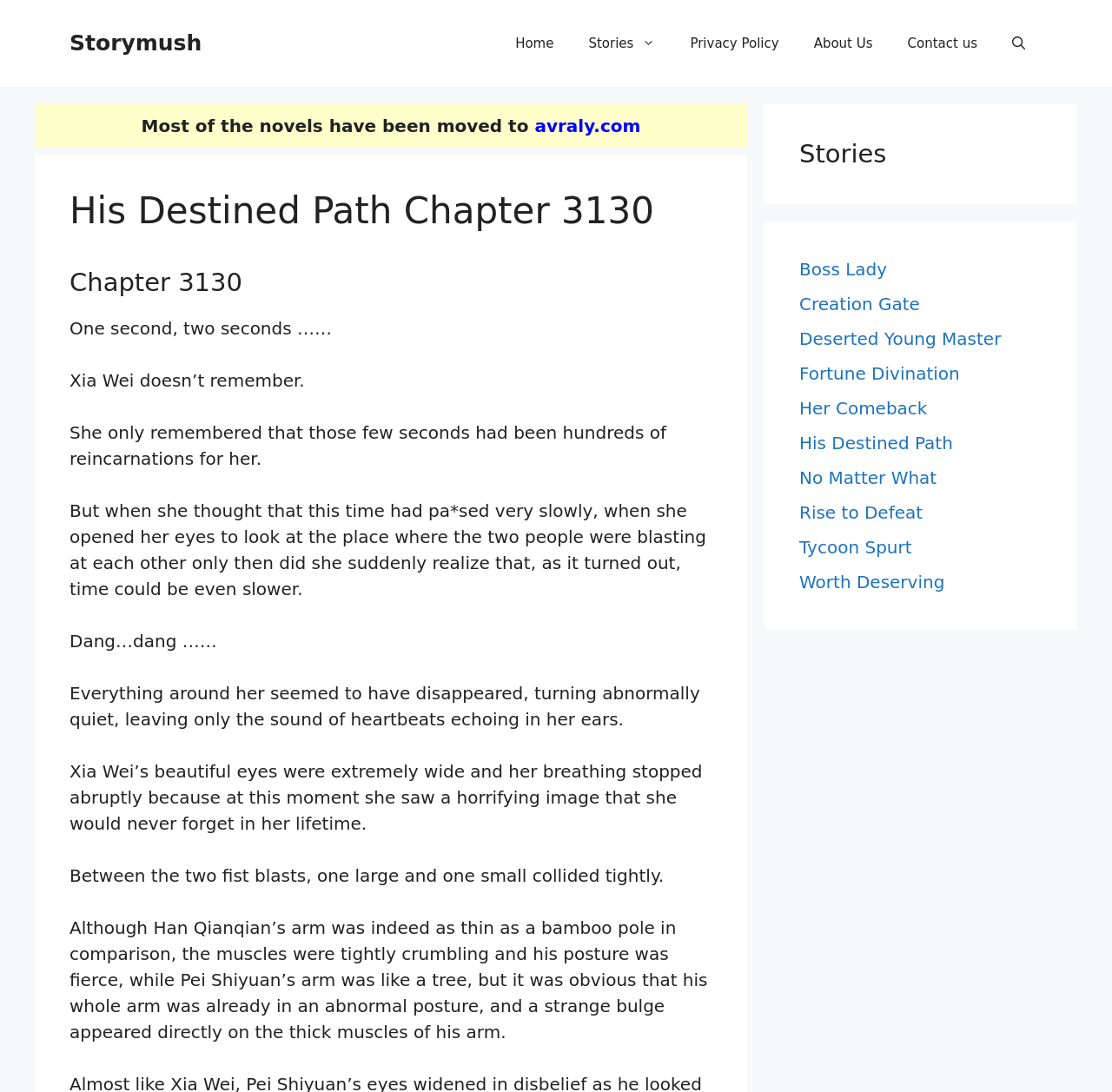Construct a comprehensive description capturing every detail on the webpage.

The webpage is a chapter page for a novel, specifically Chapter 3130 of "His Destined Path". At the top, there is a banner with a link to the site "Storymush" and a navigation menu with links to "Home", "Stories", "Privacy Policy", "About Us", and "Contact us", as well as a search button. 

Below the navigation menu, there is a notice stating that most of the novels have been moved to another website, "avraly.com". 

The main content of the page is the chapter itself, which starts with a heading "His Destined Path Chapter 3130" followed by a series of paragraphs describing the story. The text describes Xia Wei's experience, where she sees a horrifying image and witnesses a intense confrontation between two characters, Han Qianqian and Pei Shiyuan.

On the right side of the page, there are two sections with links to other stories, including "Boss Lady", "Creation Gate", "Deserted Young Master", and others.